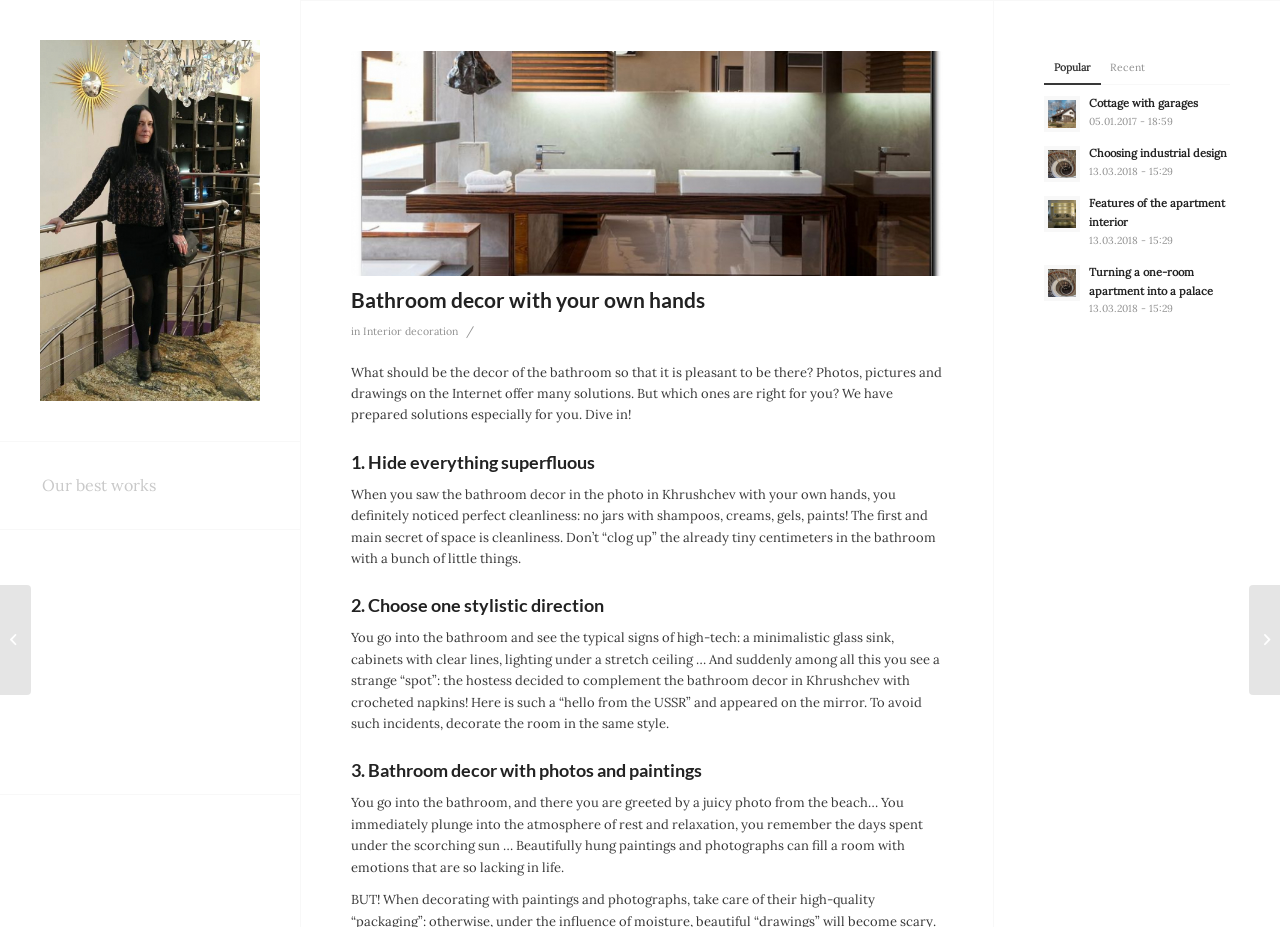Can you extract the headline from the webpage for me?

Bathroom decor with your own hands